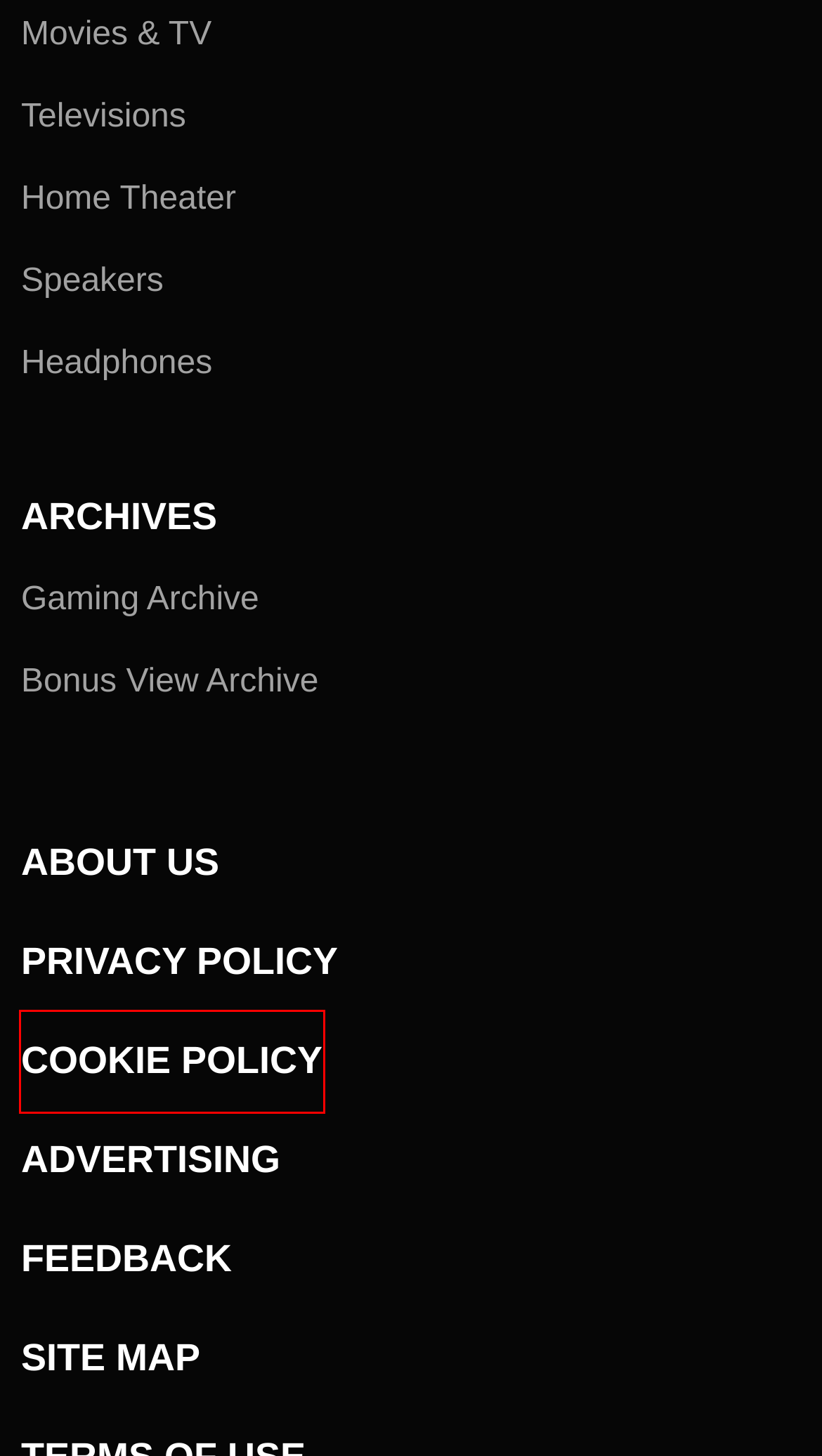Analyze the screenshot of a webpage that features a red rectangle bounding box. Pick the webpage description that best matches the new webpage you would see after clicking on the element within the red bounding box. Here are the candidates:
A. Cookie Policy - Internet Brands
B. Best TV Deals, Ultra HD 4K TVs on Sale, HDTV Discounts
C. Games News and Reviews | High Def Digest
D. High-Def Digest: The Bonus View - A High-Def Digest Blog
E. Best Movie & TV Deals, Music on Sale, Blu-ray / 4K Sales
F. Feedback and Corrections | High-Def Digest
G. About Us | High-Def Digest
H. Best Wireless Headphone Deals, AirPods / Earbuds on Sale

A